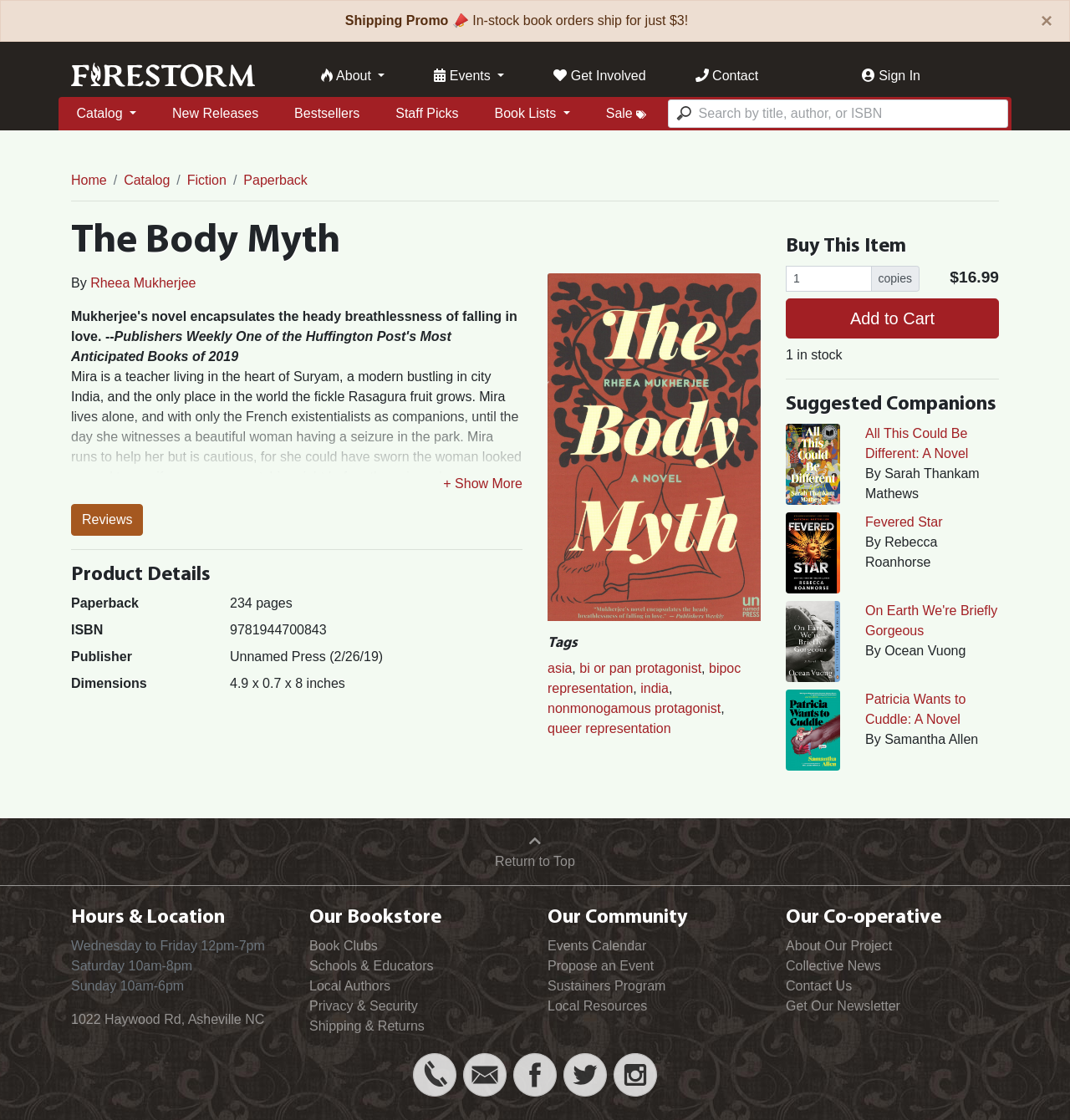Can you show the bounding box coordinates of the region to click on to complete the task described in the instruction: "Follow the link to read about pitches made for the return of an absent AEW star"?

None